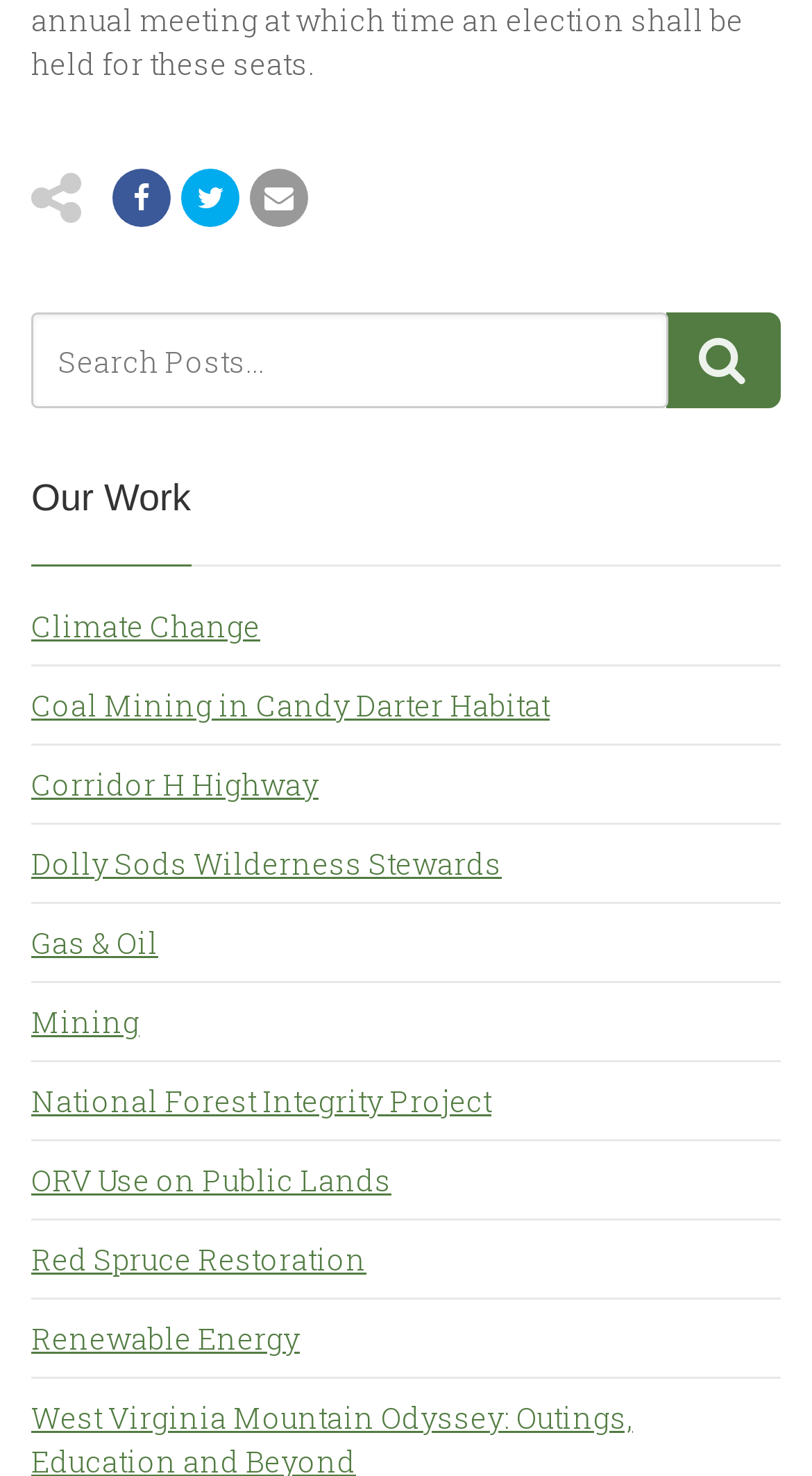Please determine the bounding box coordinates of the element's region to click in order to carry out the following instruction: "Click on the search button". The coordinates should be four float numbers between 0 and 1, i.e., [left, top, right, bottom].

[0.82, 0.212, 0.962, 0.277]